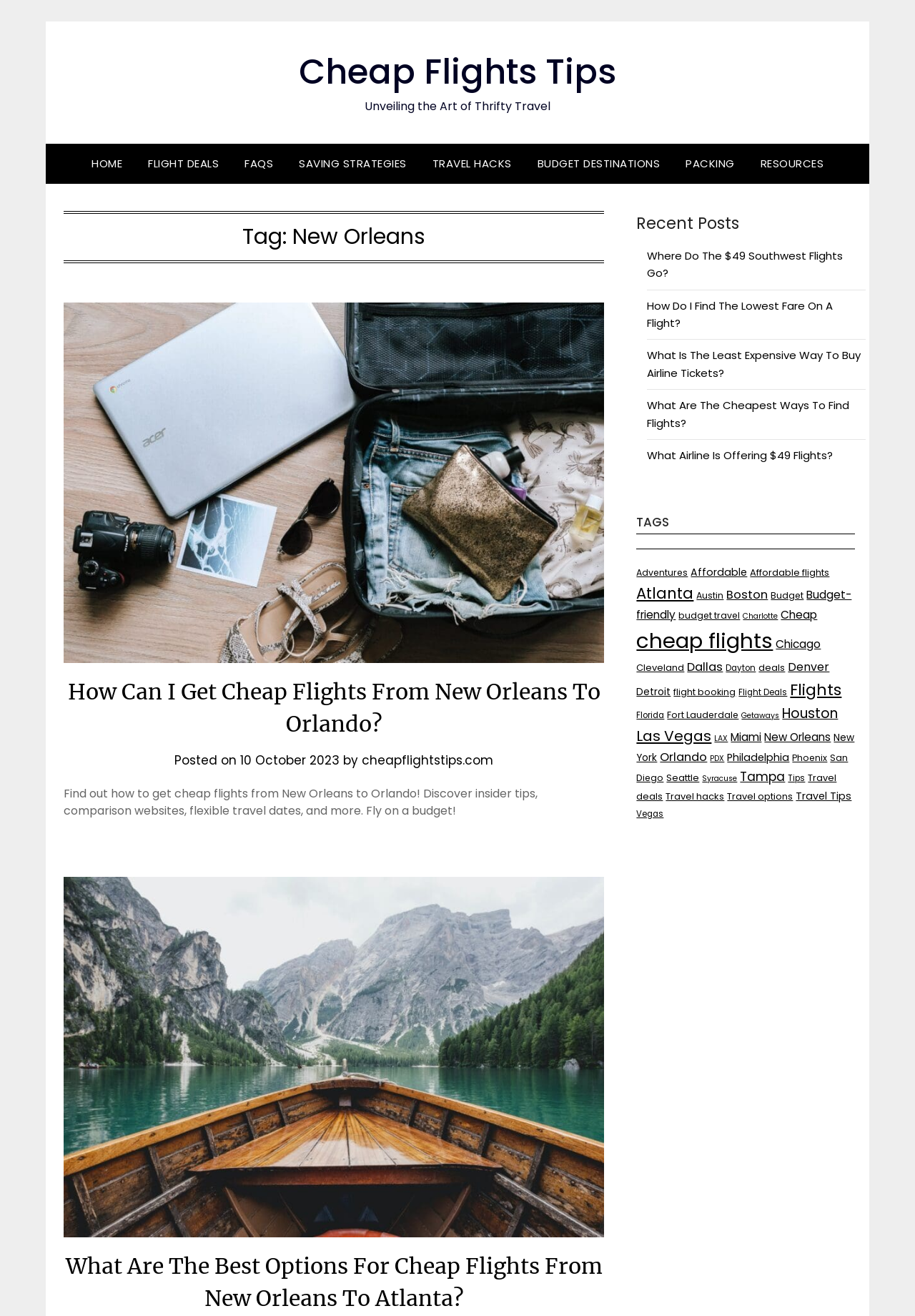Construct a comprehensive caption that outlines the webpage's structure and content.

The webpage is about cheap flights tips, specifically focused on New Orleans. At the top, there is a link to "Cheap Flights Tips" and a heading "Unveiling the Art of Thrifty Travel". Below this, there is a navigation menu with links to "HOME", "FLIGHT DEALS", "FAQS", "SAVING STRATEGIES", "TRAVEL HACKS", "BUDGET DESTINATIONS", "PACKING", and "RESOURCES".

The main content of the page is divided into two sections. On the left, there is a list of articles related to cheap flights from New Orleans to various destinations, including Orlando and Atlanta. Each article has a heading, a brief summary, and a link to read more. The articles are organized in a vertical list, with the most recent ones at the top.

On the right, there is a sidebar with several sections. The top section is titled "Recent Posts" and lists several links to recent articles about cheap flights. Below this, there is a section titled "TAGS" that lists various tags related to travel and cheap flights, such as "Adventures", "Affordable", "Atlanta", and "Cheap Flights". Each tag has a link to a page with related articles.

Overall, the webpage is designed to provide users with tips and resources for finding cheap flights from New Orleans to various destinations. The layout is clean and easy to navigate, with clear headings and concise summaries of each article.